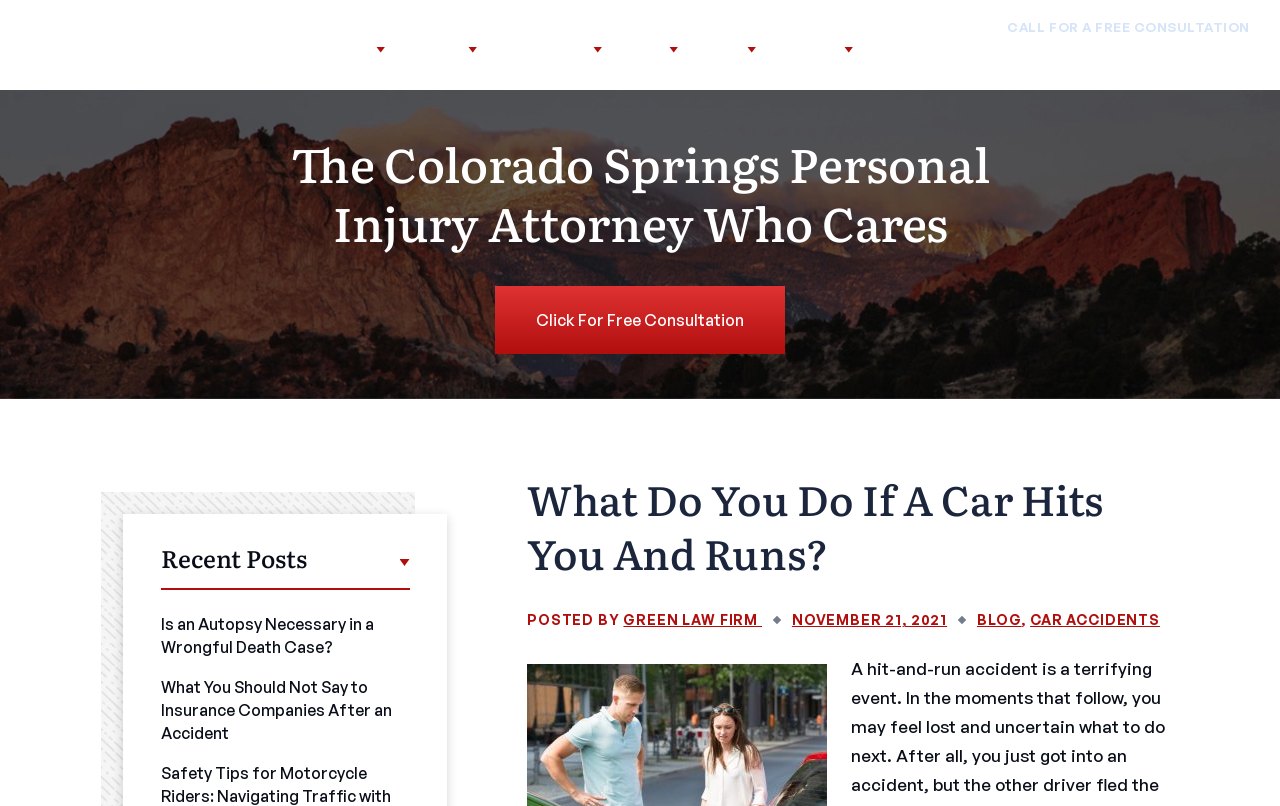Pinpoint the bounding box coordinates for the area that should be clicked to perform the following instruction: "Click for a free consultation".

[0.387, 0.355, 0.613, 0.439]